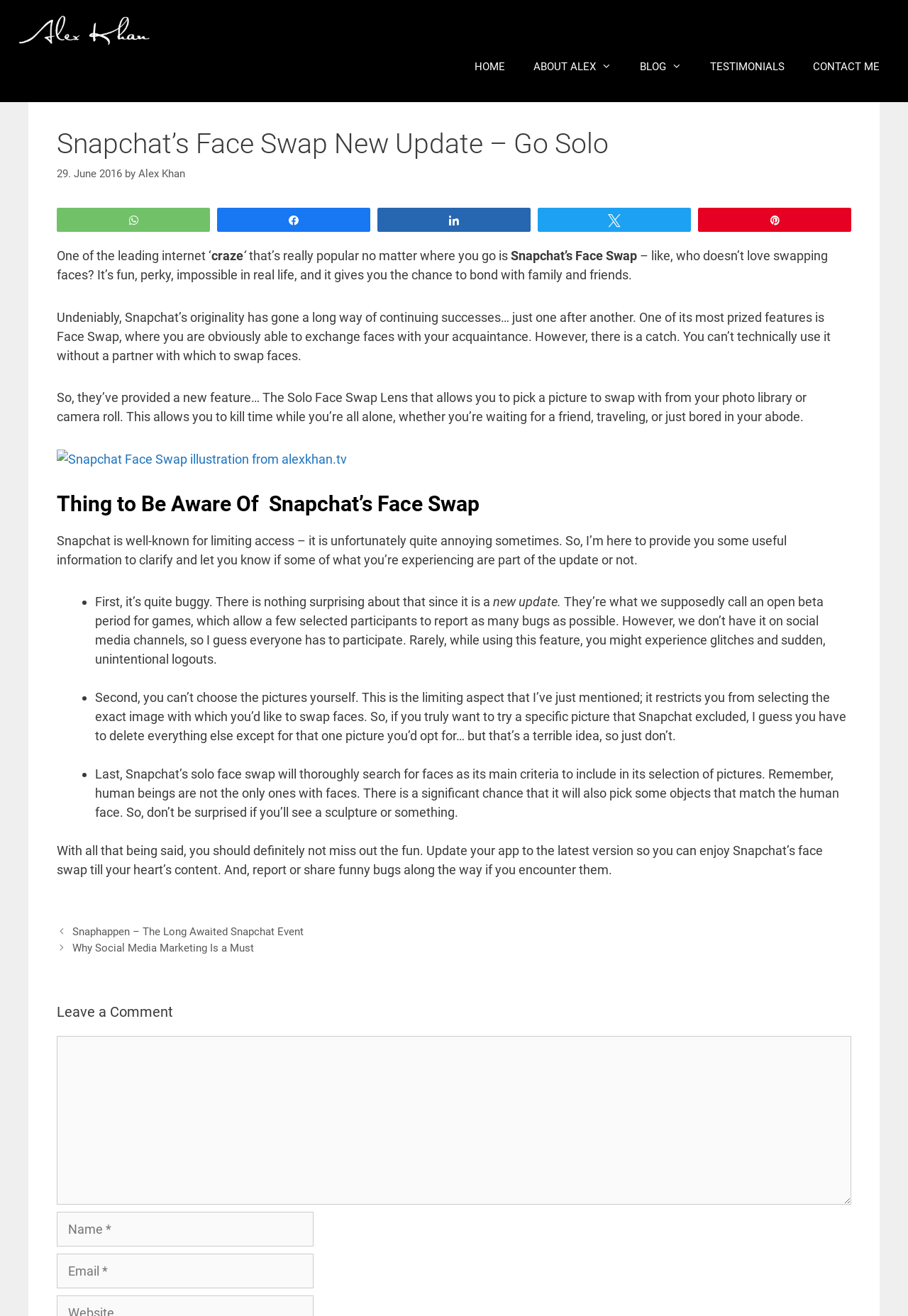Using the description: "parent_node: Comment name="author" placeholder="Name *"", determine the UI element's bounding box coordinates. Ensure the coordinates are in the format of four float numbers between 0 and 1, i.e., [left, top, right, bottom].

[0.062, 0.921, 0.345, 0.947]